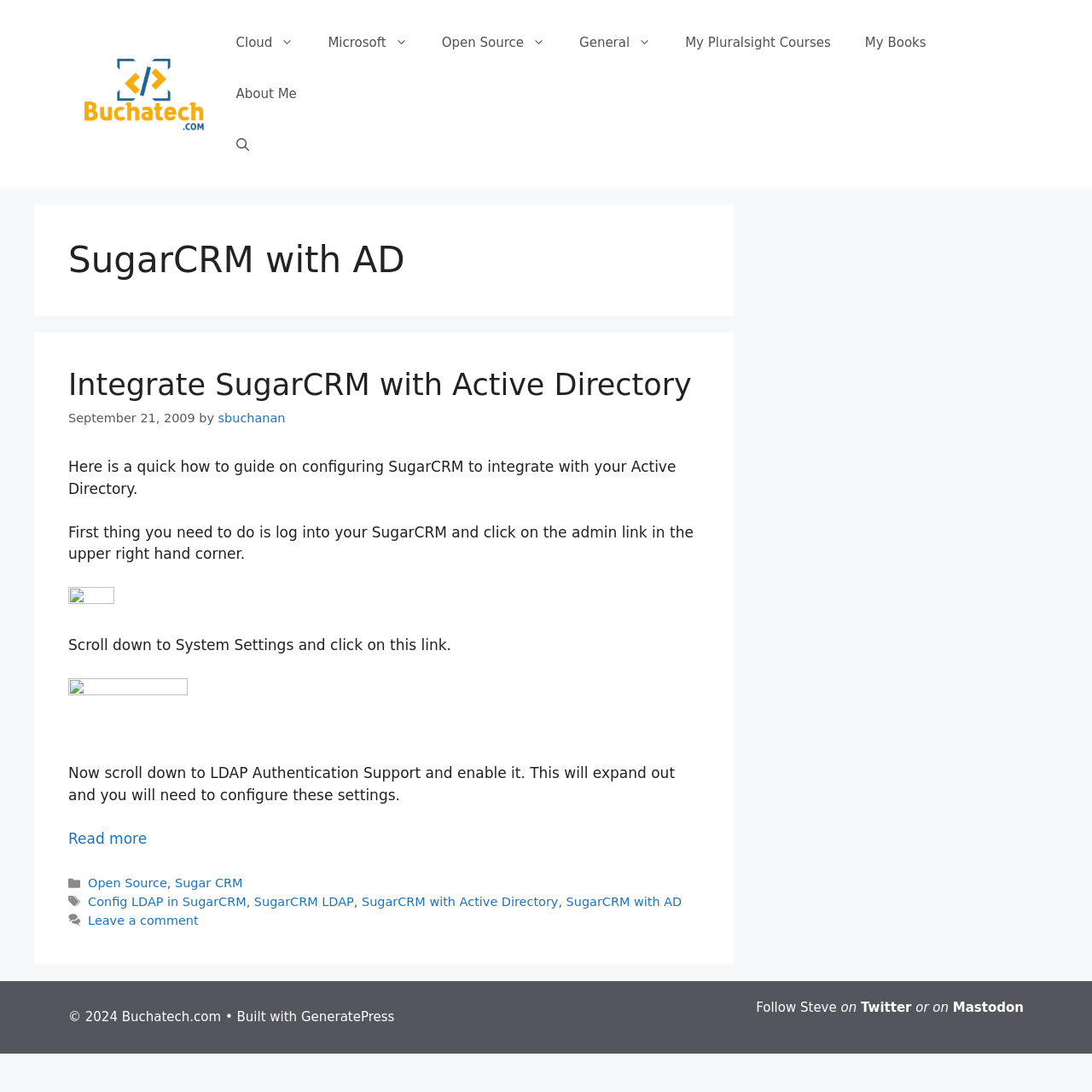Identify the bounding box coordinates for the element you need to click to achieve the following task: "Read more about 'Integrate SugarCRM with Active Directory'". Provide the bounding box coordinates as four float numbers between 0 and 1, in the form [left, top, right, bottom].

[0.062, 0.76, 0.134, 0.776]